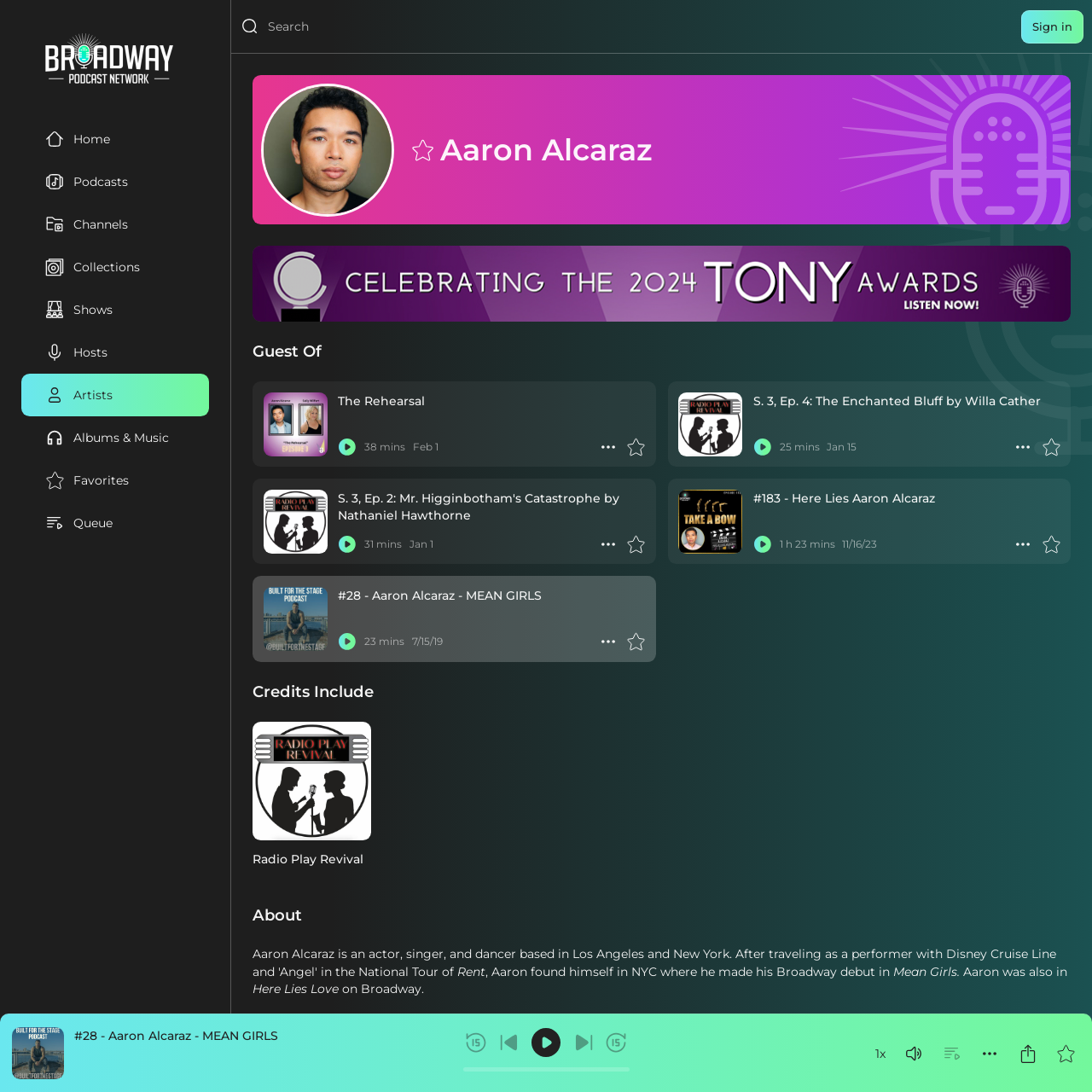What is the duration of the podcast episode? Refer to the image and provide a one-word or short phrase answer.

38 mins